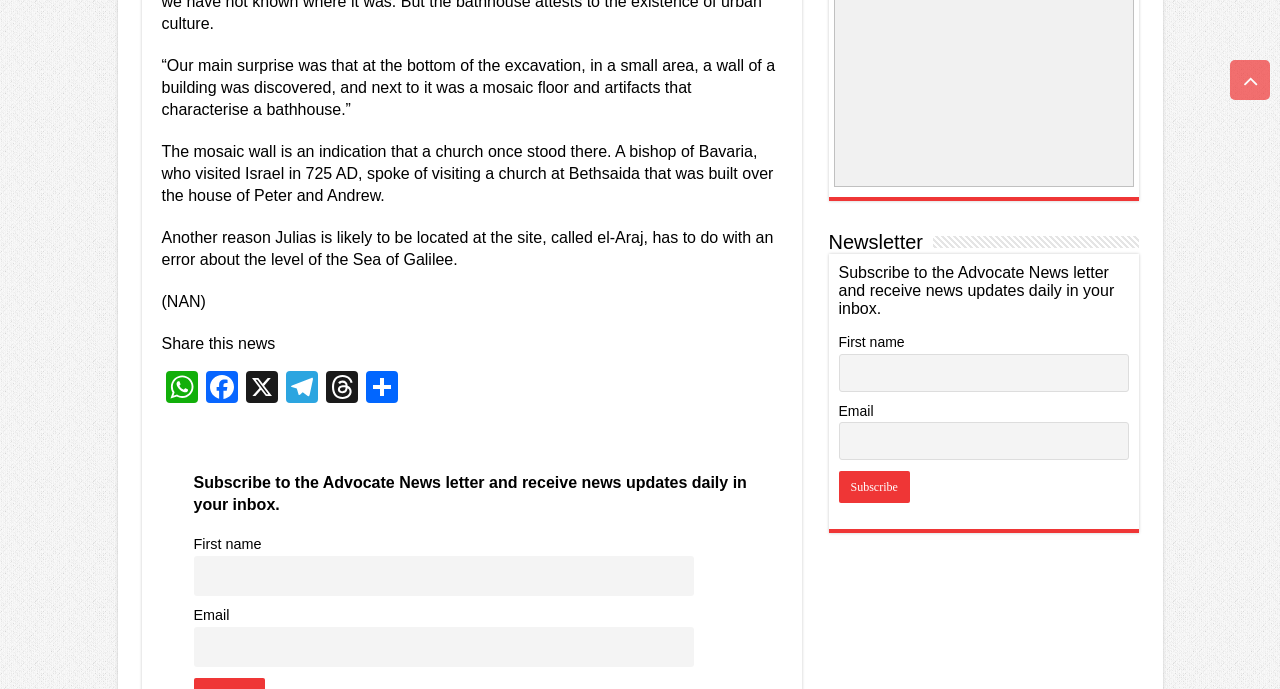Determine the bounding box coordinates of the UI element that matches the following description: "TIPS & TRICKS". The coordinates should be four float numbers between 0 and 1 in the format [left, top, right, bottom].

None